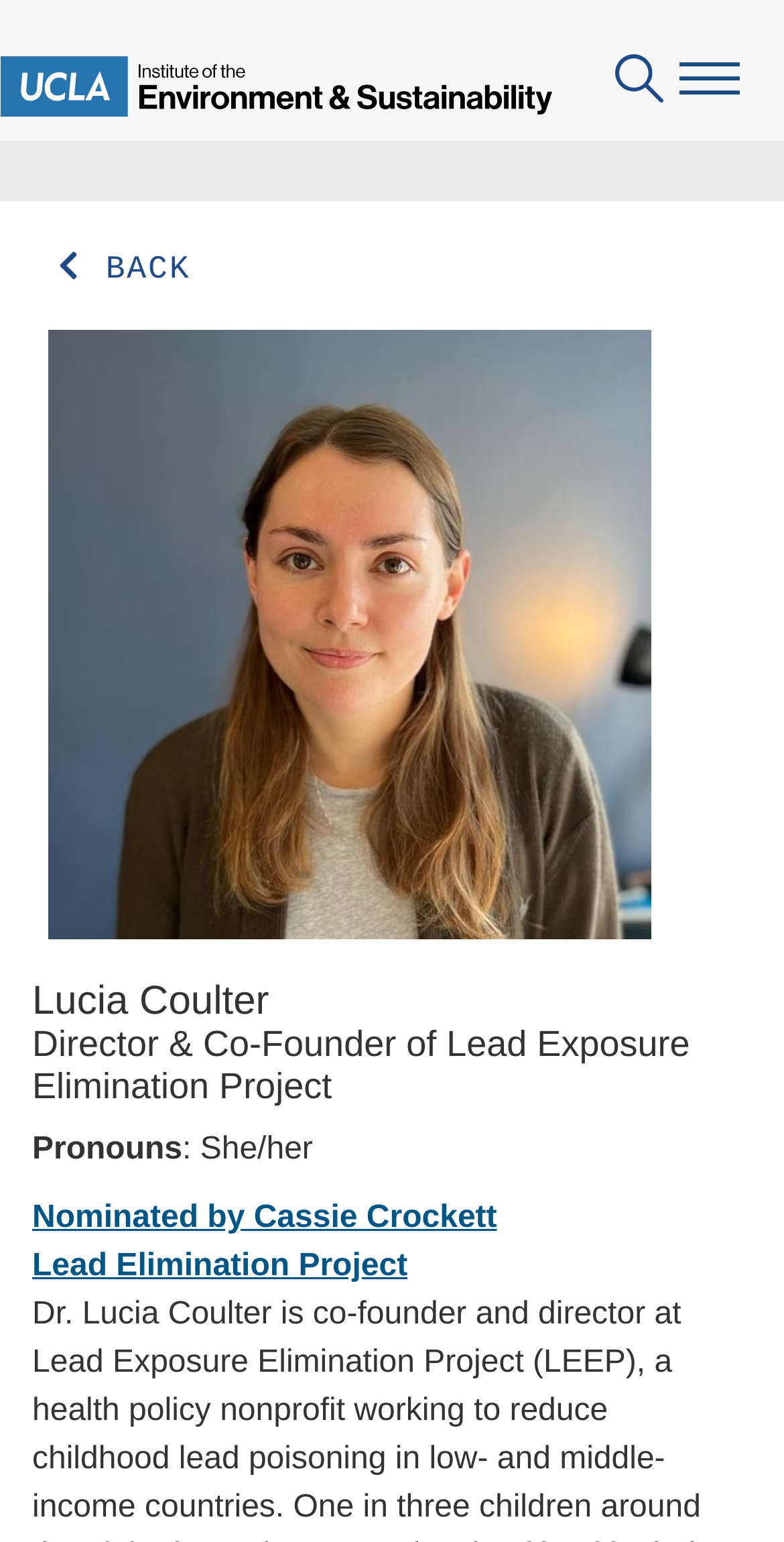Determine the bounding box coordinates of the clickable element to achieve the following action: 'Read about Lucia Coulter's biography'. Provide the coordinates as four float values between 0 and 1, formatted as [left, top, right, bottom].

[0.041, 0.635, 0.959, 0.664]